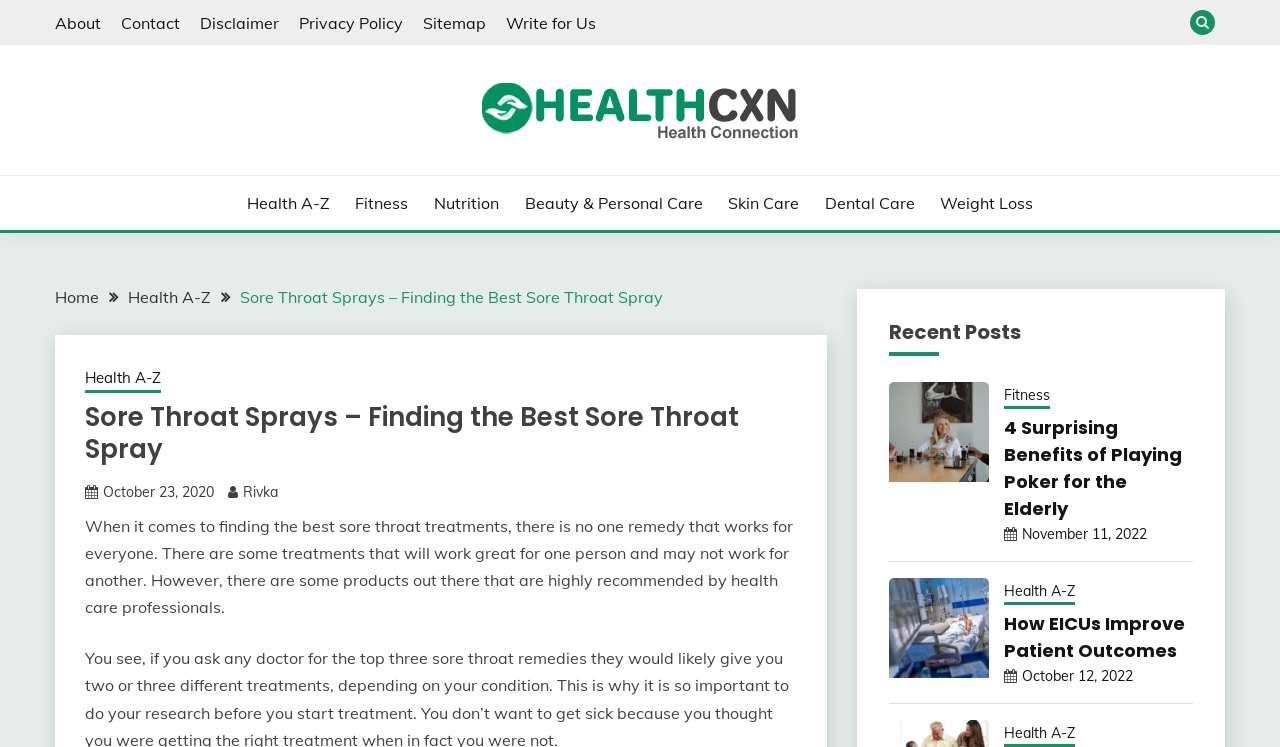For the given element description Contact, determine the bounding box coordinates of the UI element. The coordinates should follow the format (top-left x, top-left y, bottom-right x, bottom-right y) and be within the range of 0 to 1.

[0.095, 0.017, 0.141, 0.044]